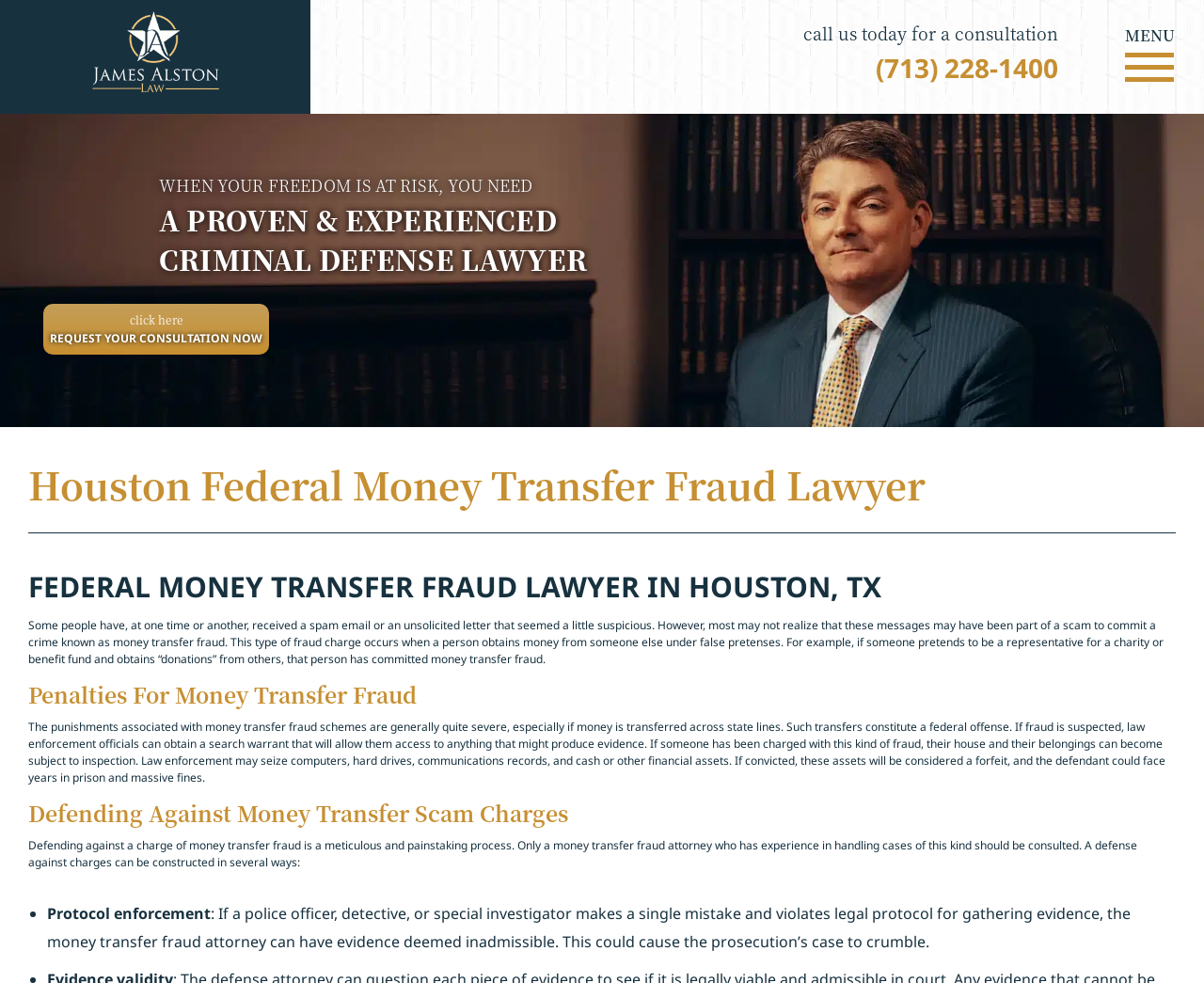Locate the UI element that matches the description Click hereRequest your consultation now in the webpage screenshot. Return the bounding box coordinates in the format (top-left x, top-left y, bottom-right x, bottom-right y), with values ranging from 0 to 1.

[0.036, 0.309, 0.223, 0.361]